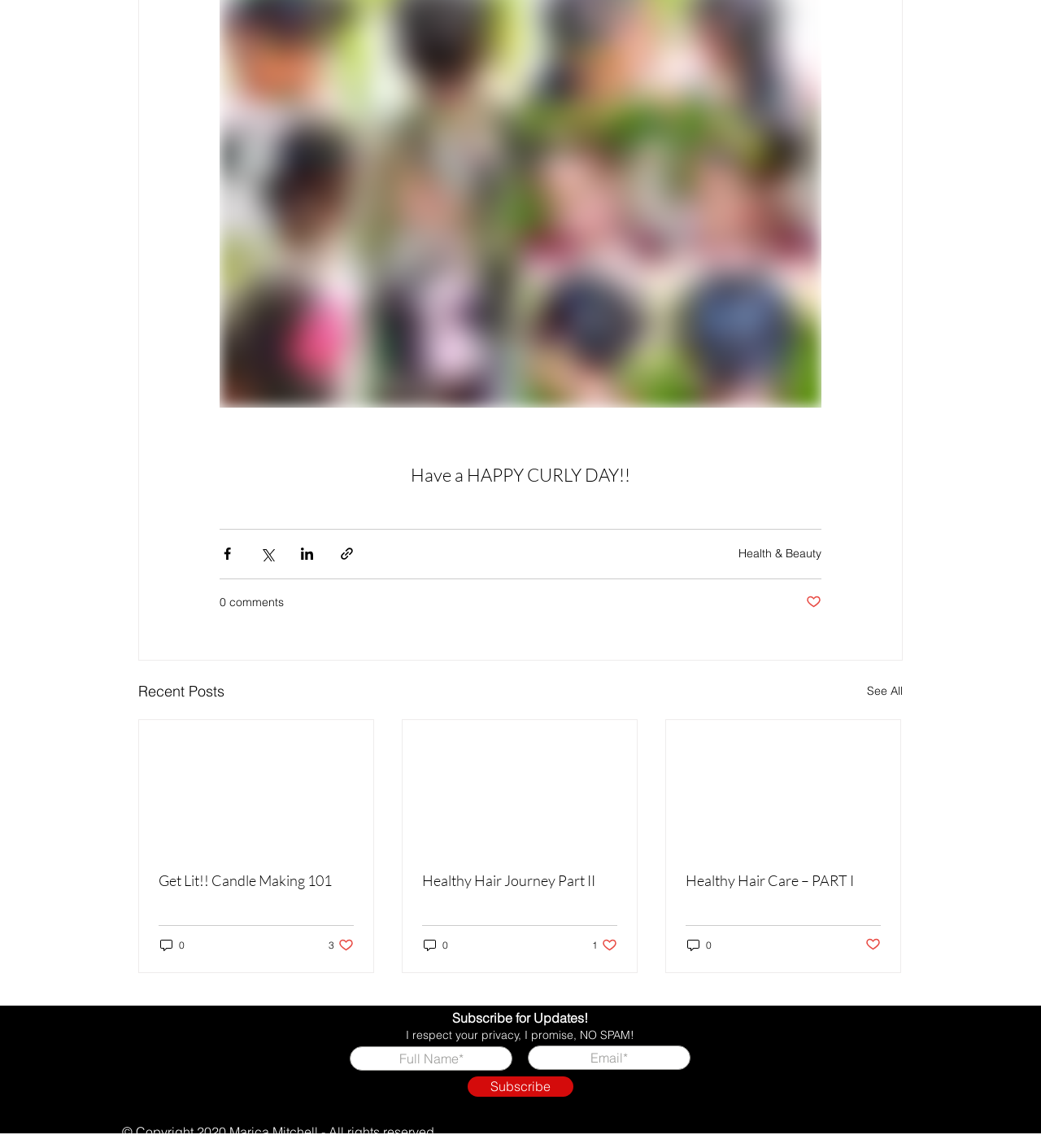Give the bounding box coordinates for this UI element: "See All". The coordinates should be four float numbers between 0 and 1, arranged as [left, top, right, bottom].

[0.833, 0.591, 0.867, 0.612]